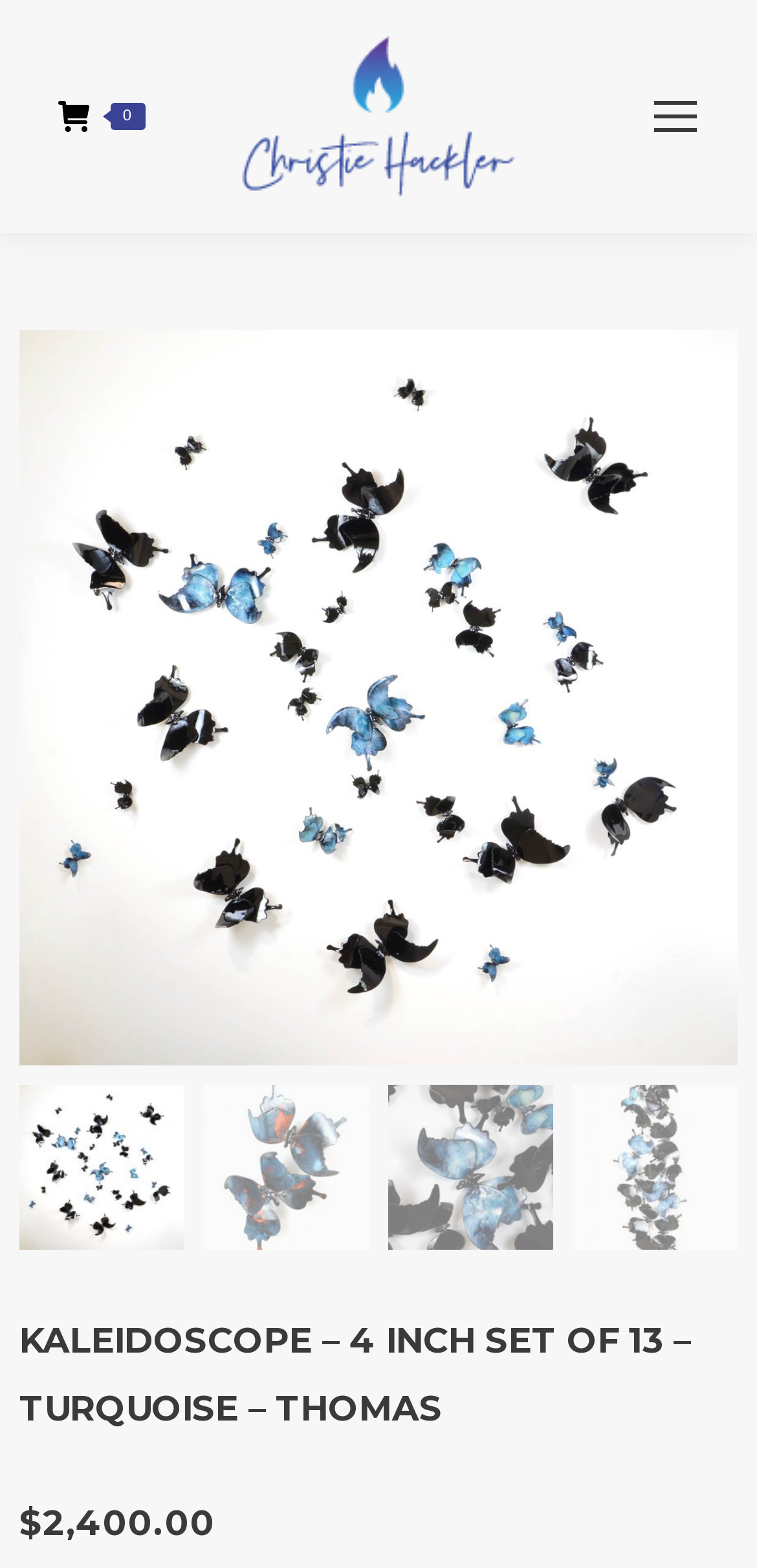What is the price of the product?
Answer the question with just one word or phrase using the image.

$2,400.00